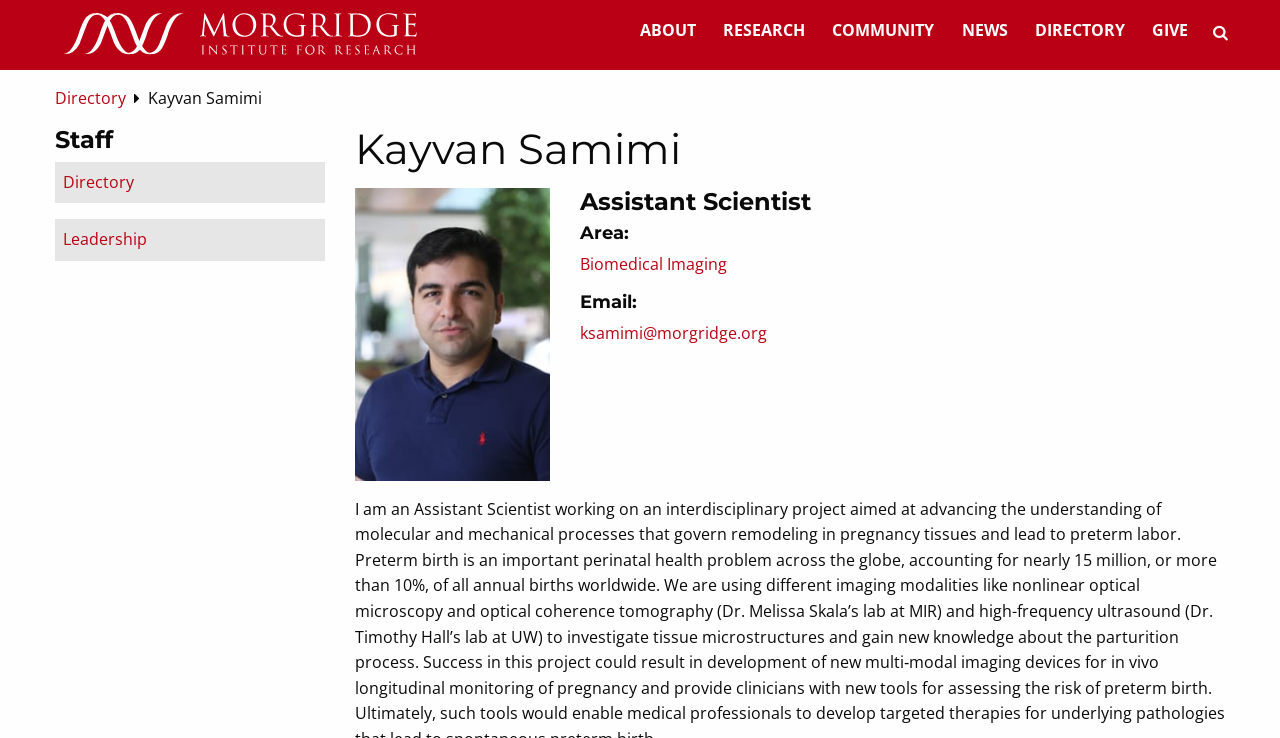Locate the bounding box coordinates of the area that needs to be clicked to fulfill the following instruction: "contact Kayvan Samimi". The coordinates should be in the format of four float numbers between 0 and 1, namely [left, top, right, bottom].

[0.453, 0.436, 0.599, 0.466]